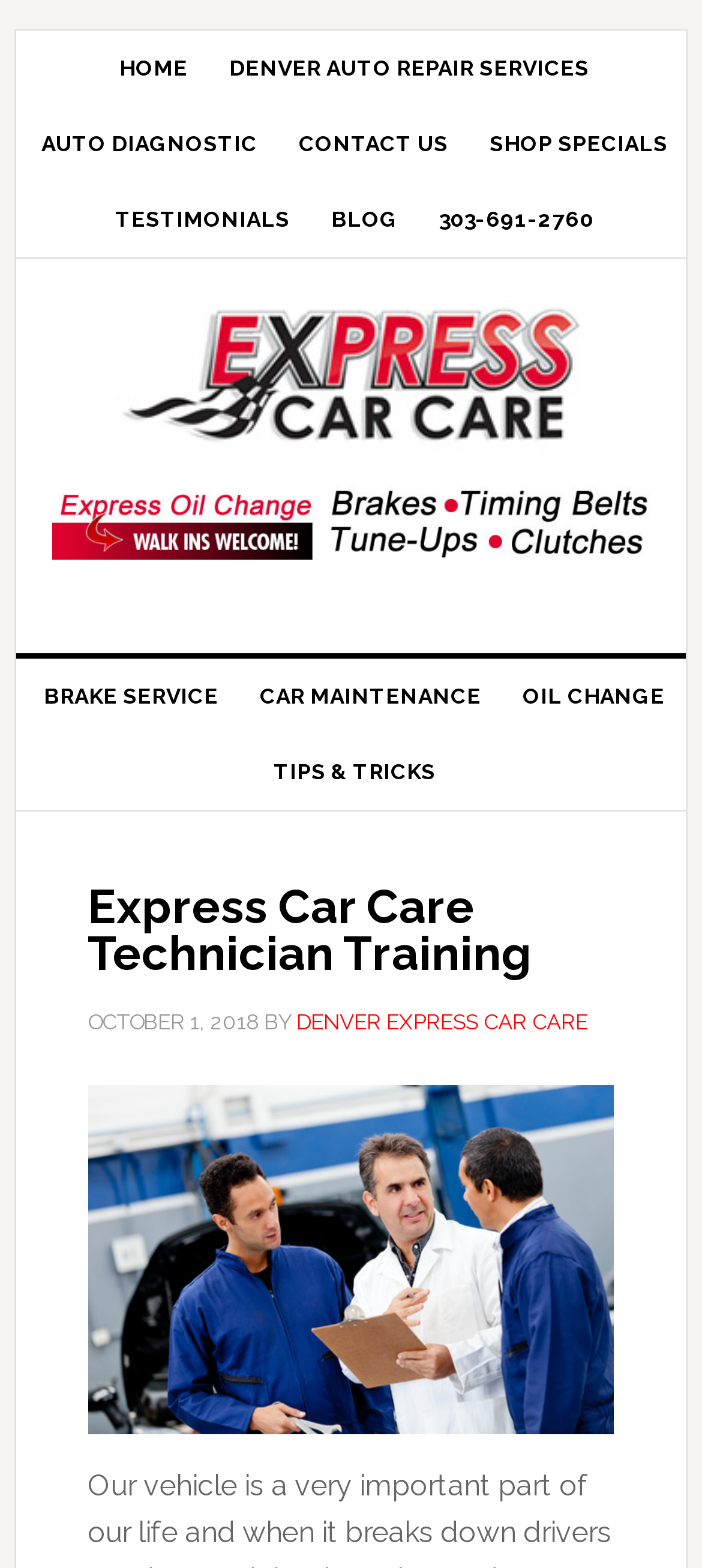What is the first auto repair service listed?
Carefully analyze the image and provide a thorough answer to the question.

I found the answer by looking at the navigation 'Main' which contains a list of links, and the first link is 'BRAKE SERVICE'.